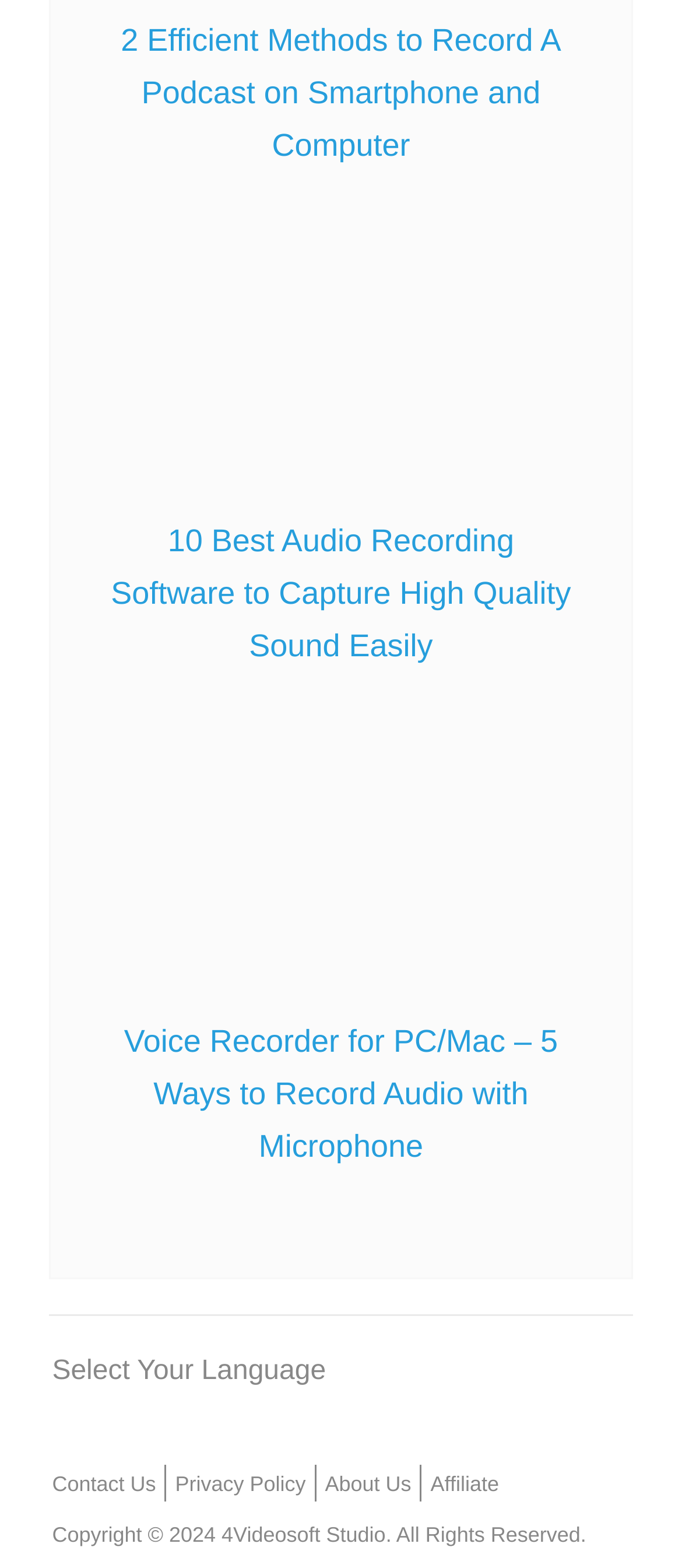Identify the bounding box coordinates of the region I need to click to complete this instruction: "Visit the Audio Recording Software page".

[0.154, 0.14, 0.846, 0.429]